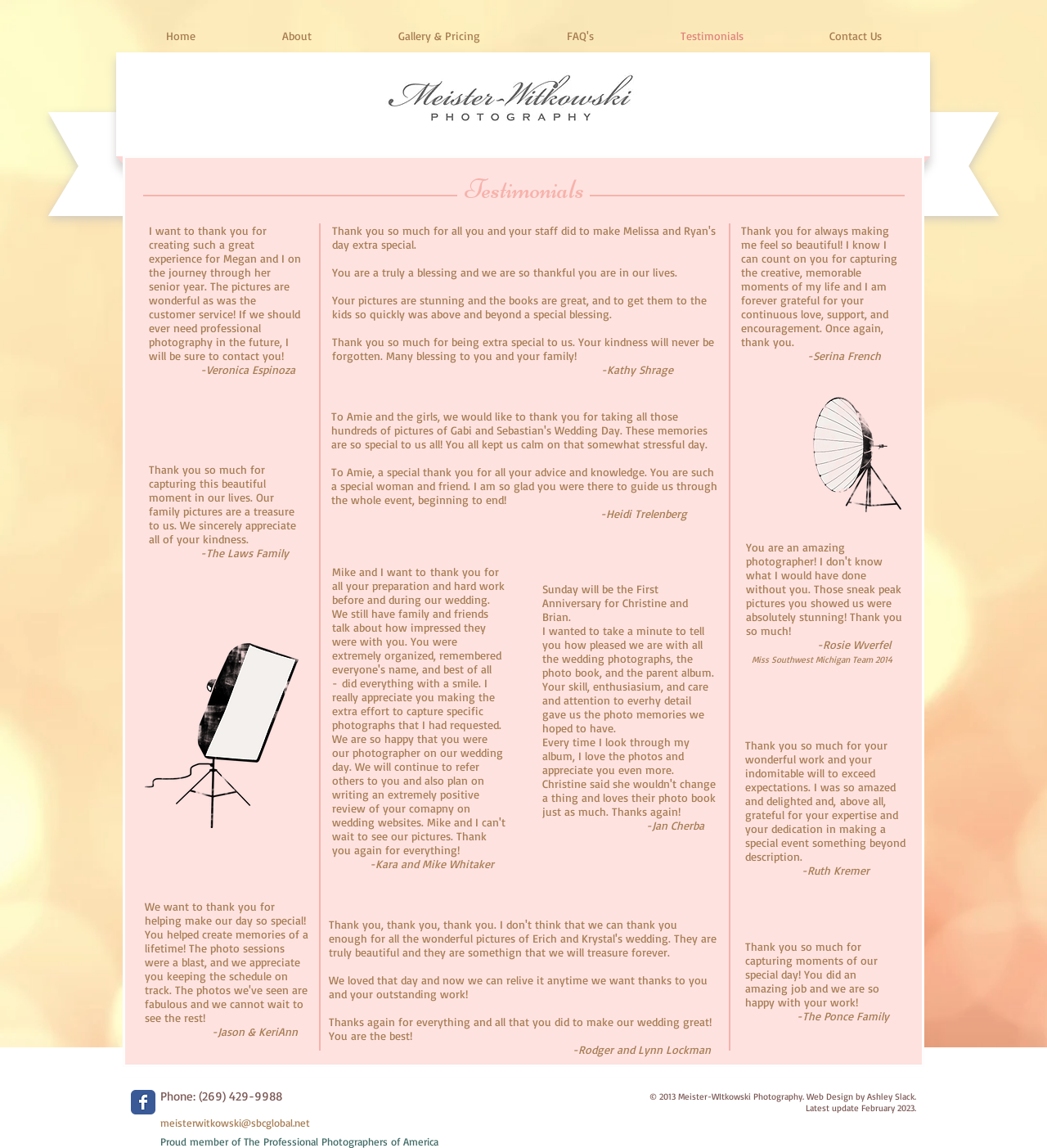What type of photographer is featured on this website?
Please provide a detailed and thorough answer to the question.

Based on the webpage content, specifically the navigation links and the testimonials, it appears that the website is showcasing a wedding photographer's work and services.